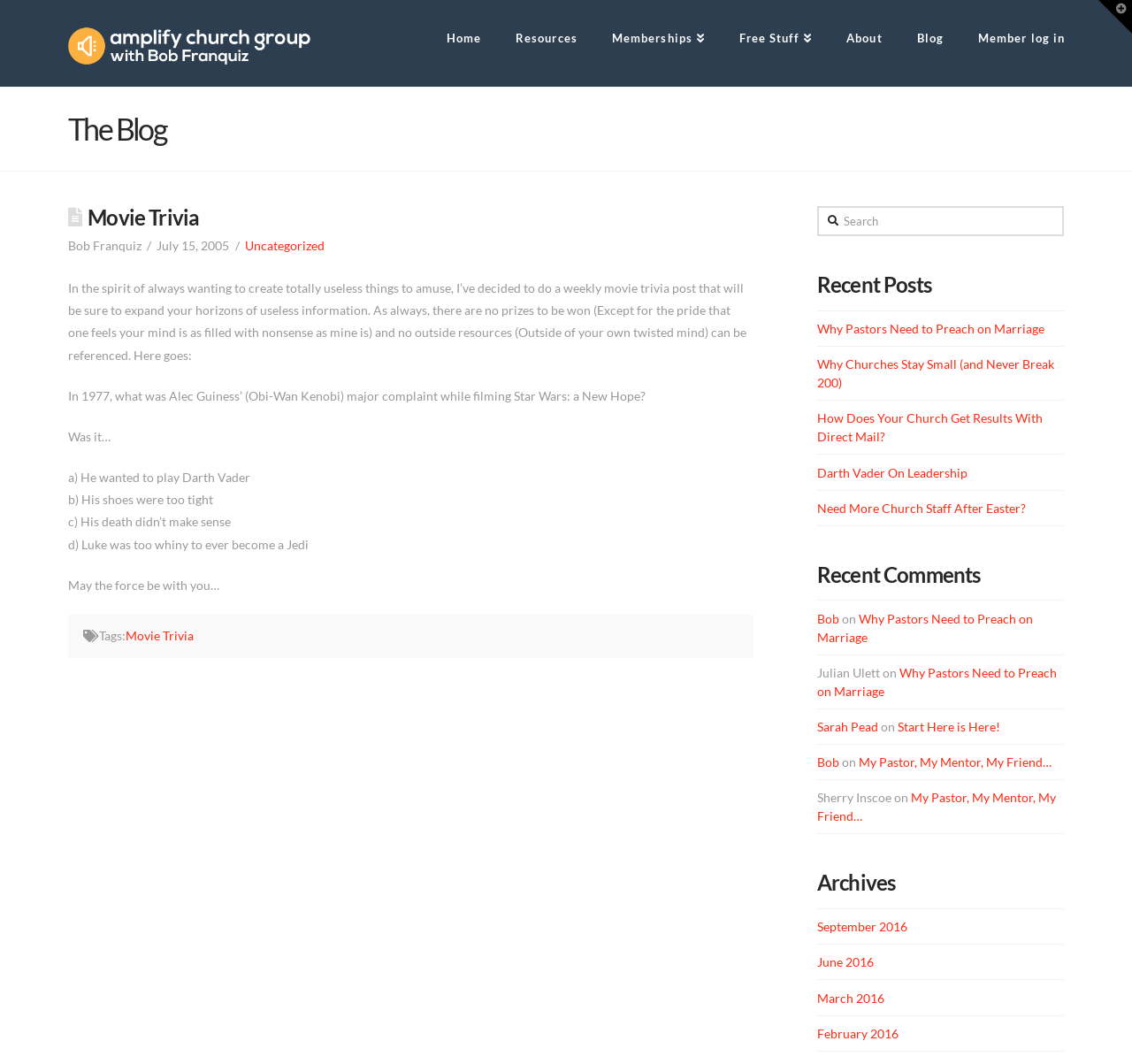Use the information in the screenshot to answer the question comprehensively: Who is the author of the movie trivia post?

The author of the movie trivia post can be found in the StaticText element with the text 'Bob Franquiz' which is located below the heading element with the text 'Movie Trivia'.